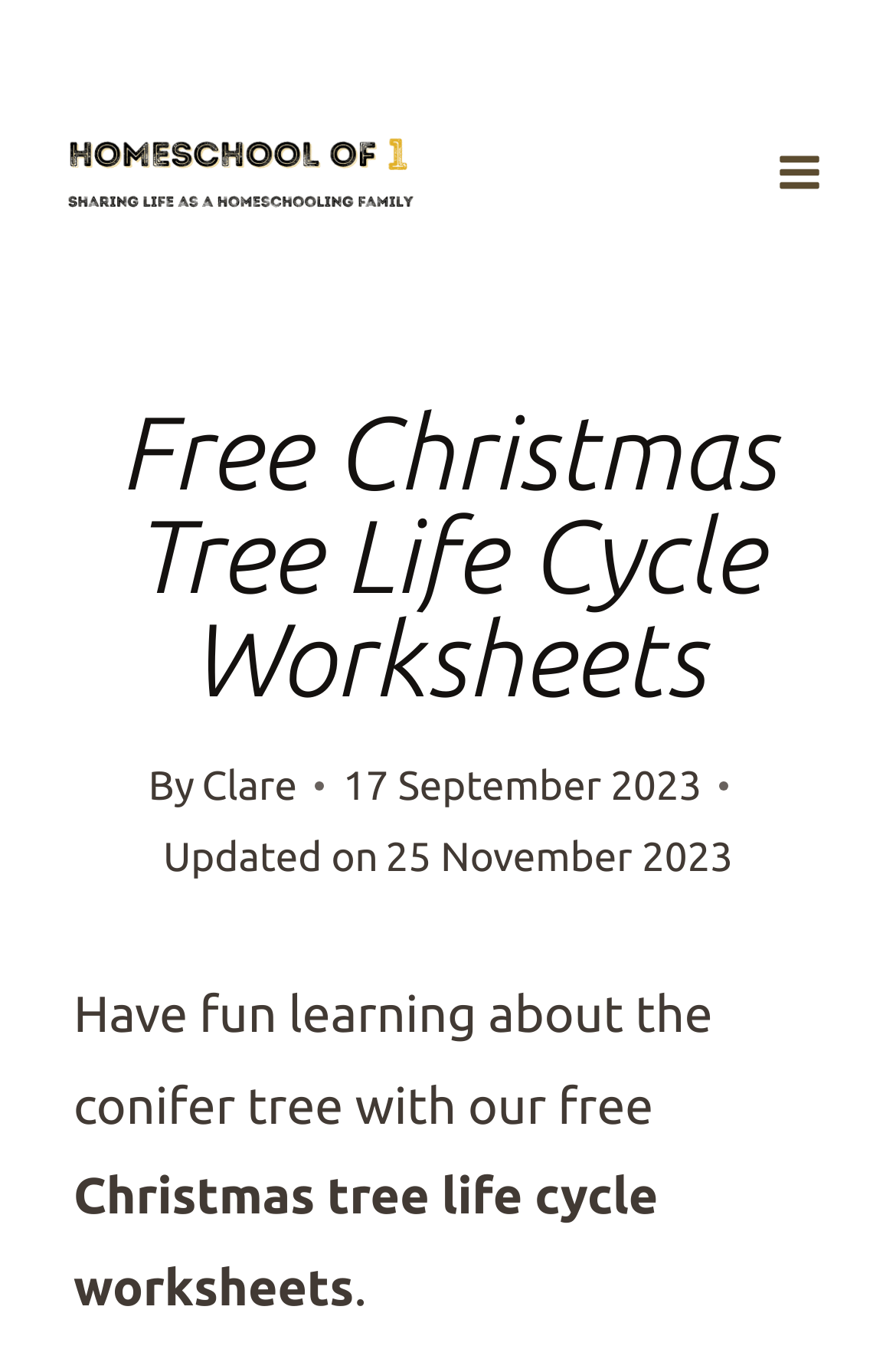Give a succinct answer to this question in a single word or phrase: 
How many dates are mentioned in the article?

2